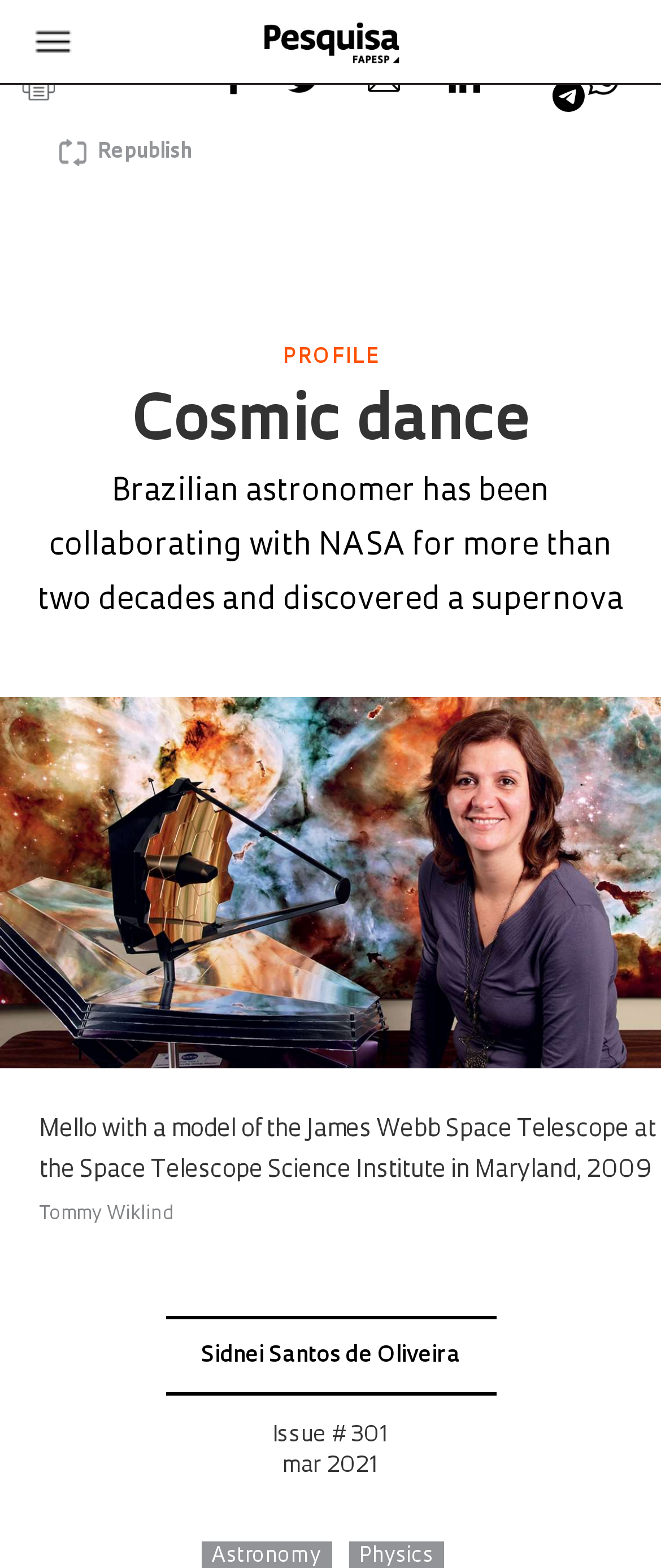What is the name of the institute where Duilia de Mello is standing with a telescope model?
From the details in the image, provide a complete and detailed answer to the question.

The image shows Duilia de Mello with a model of the James Webb Space Telescope at the Space Telescope Science Institute in Maryland, 2009.